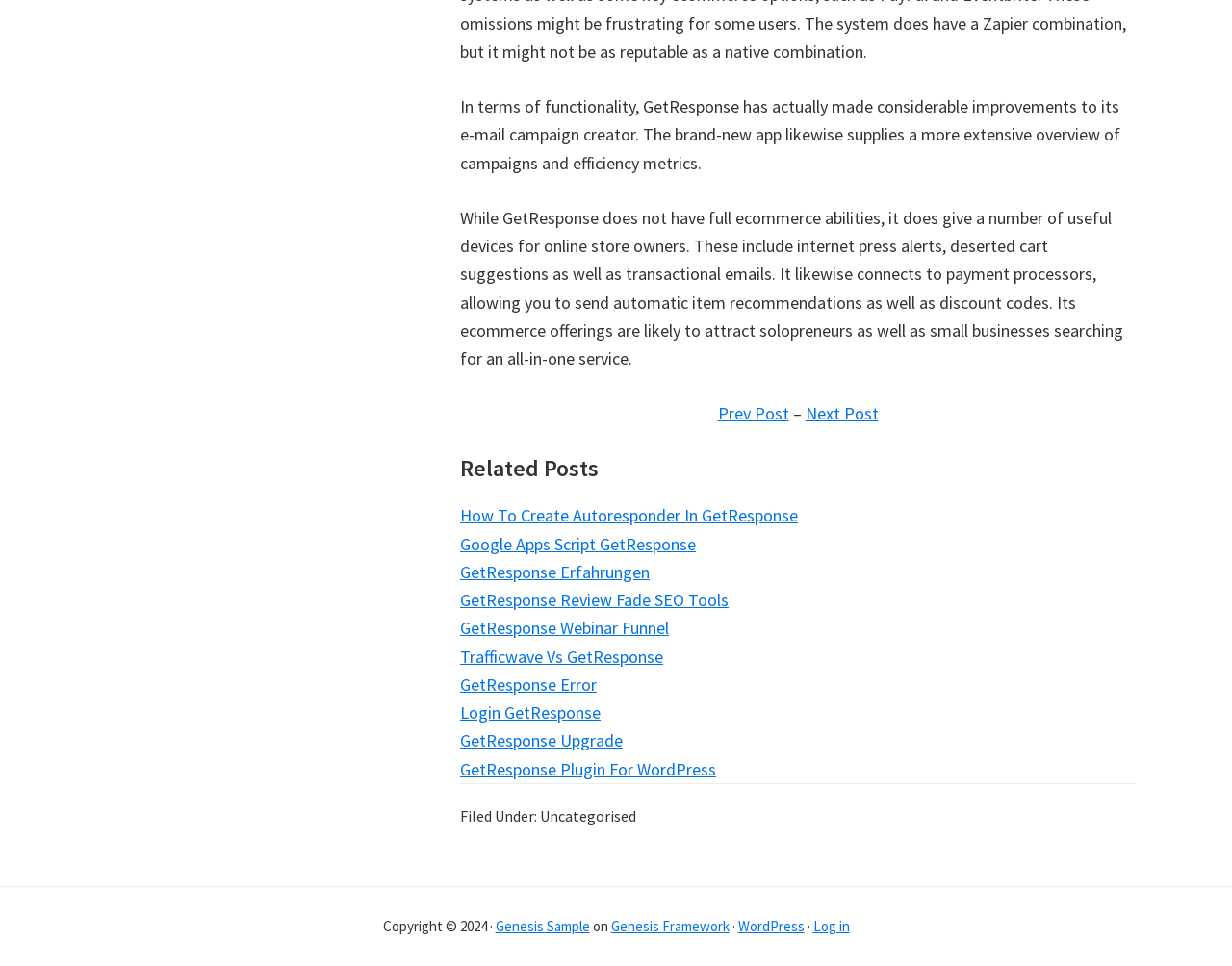Please identify the coordinates of the bounding box that should be clicked to fulfill this instruction: "Click on 'Next Post'".

[0.654, 0.417, 0.713, 0.44]